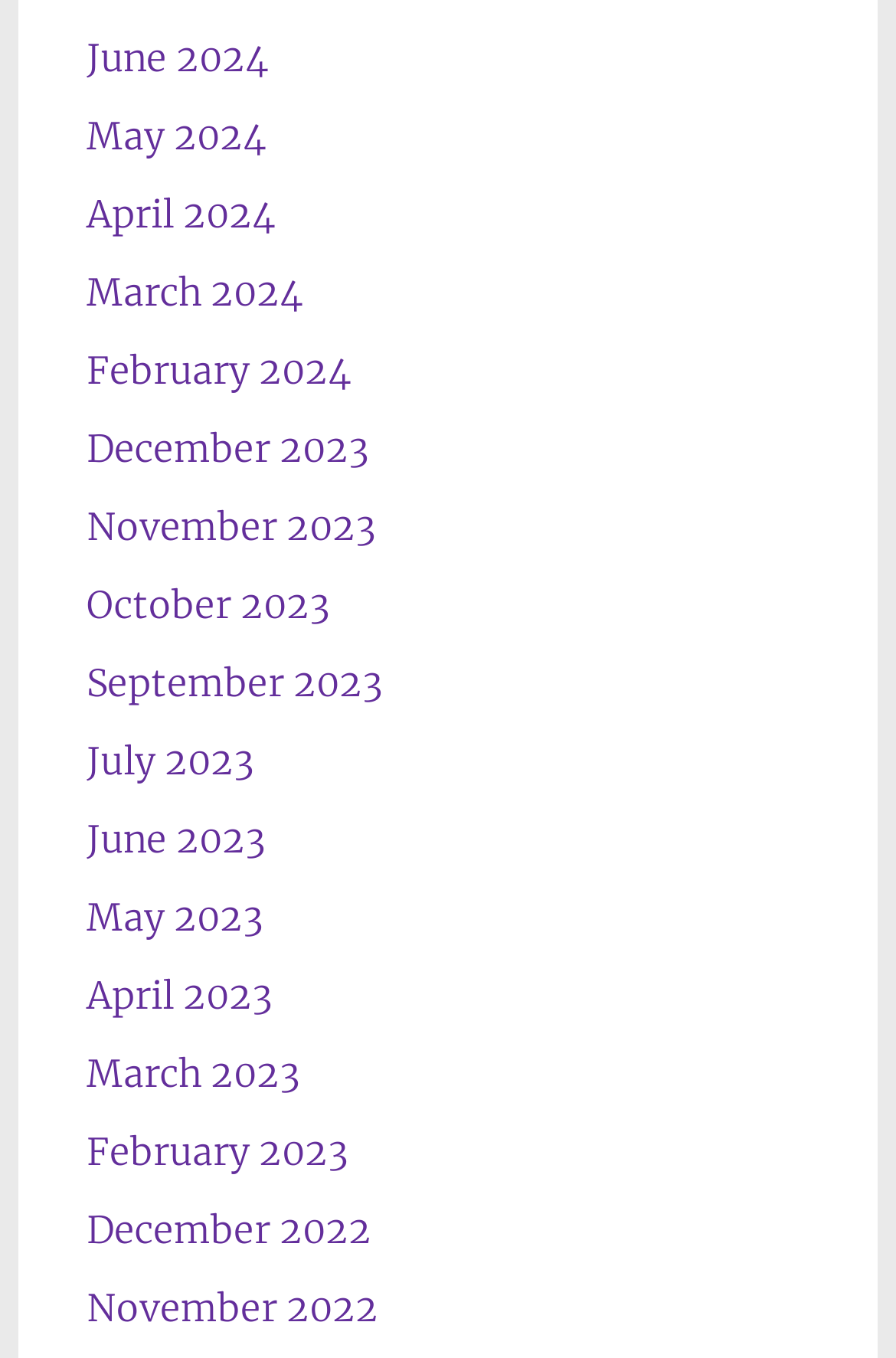Kindly determine the bounding box coordinates for the clickable area to achieve the given instruction: "view June 2024".

[0.097, 0.025, 0.299, 0.059]